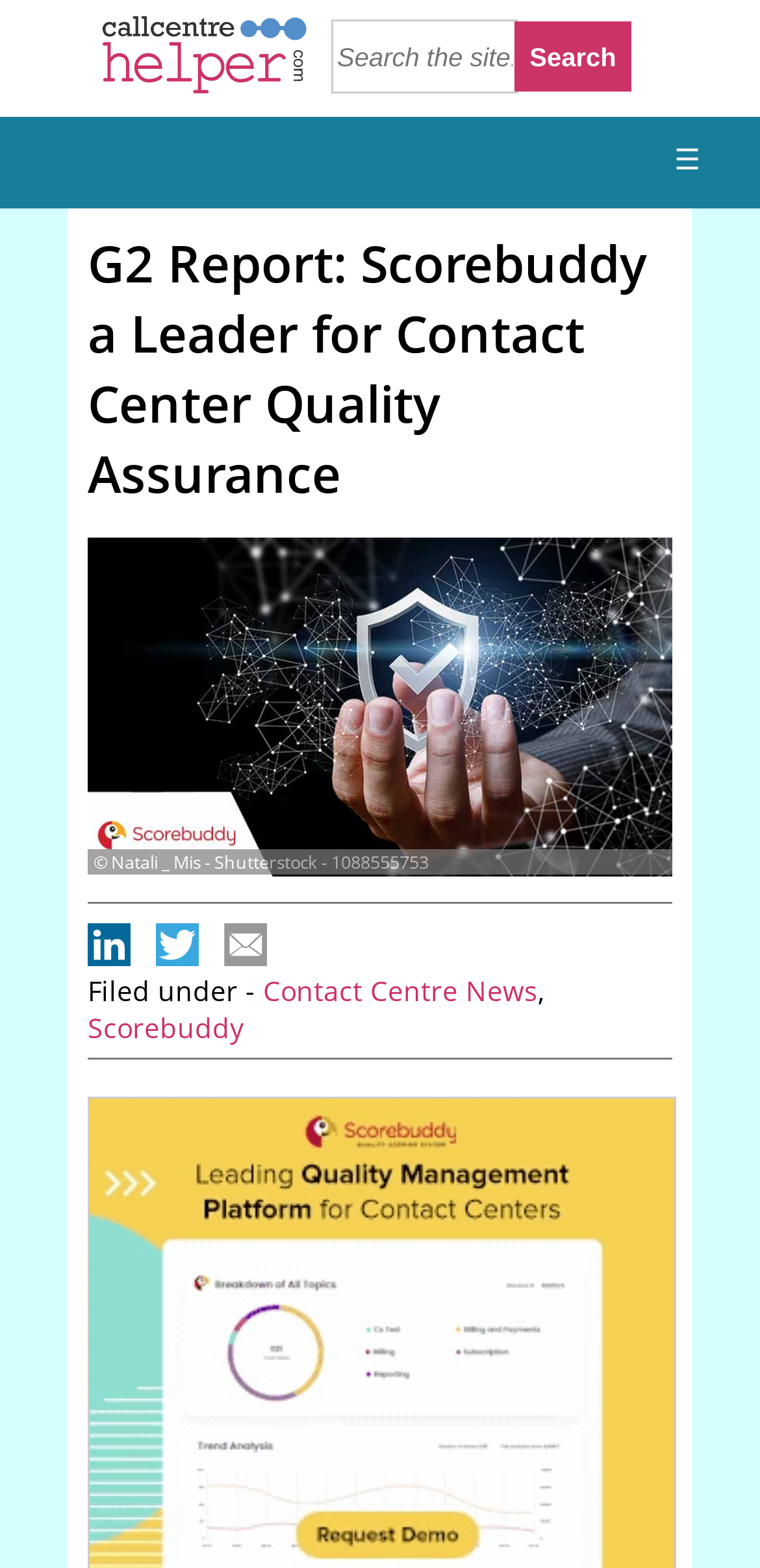How many images are there in the quality concept section?
Please look at the screenshot and answer in one word or a short phrase.

3